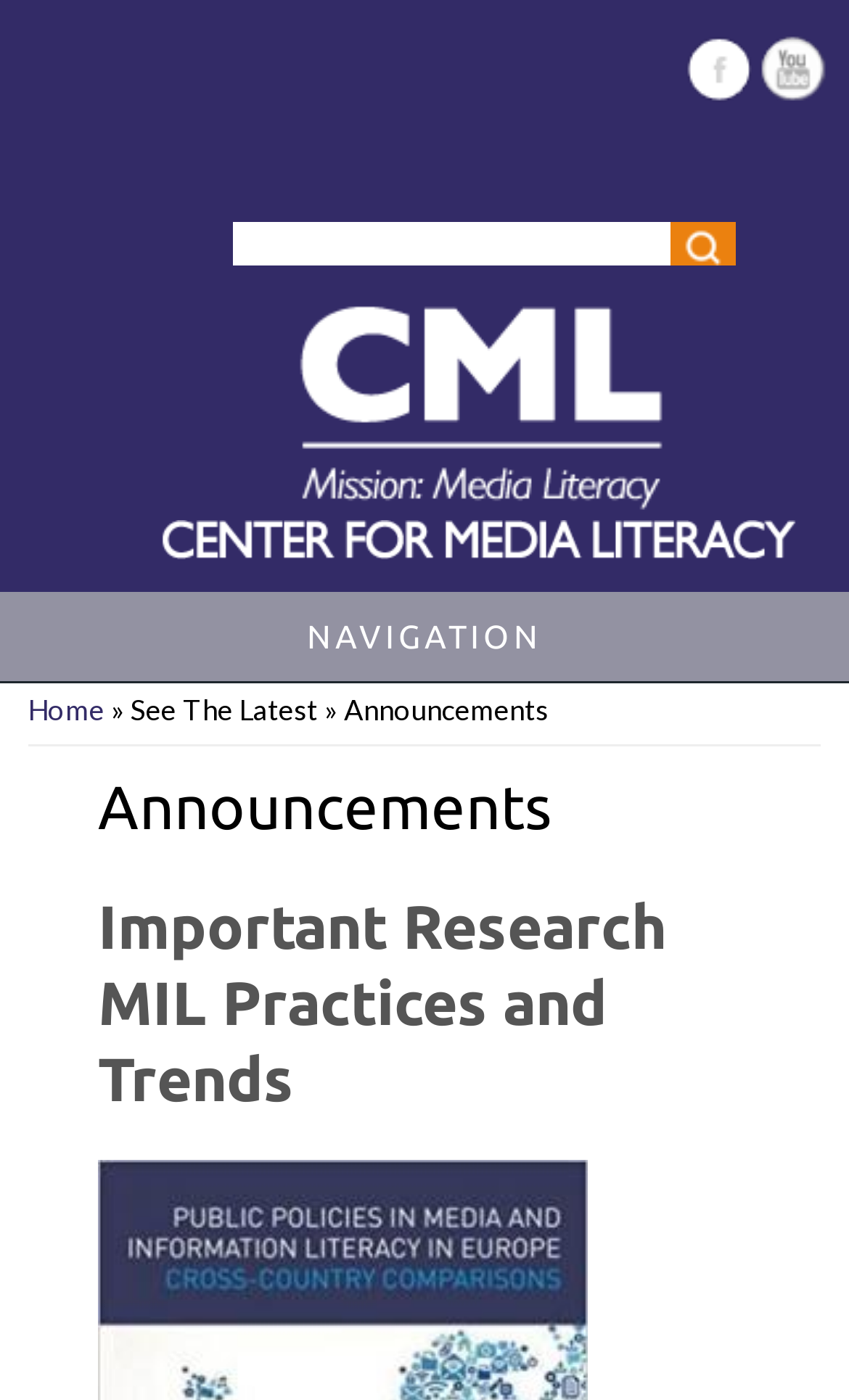Write an exhaustive caption that covers the webpage's main aspects.

The webpage is an announcements page from the Center for Media Literacy. At the top right corner, there are social media links to Facebook and Google Plus. Below these links, there is a search form with a heading, a text box, and a search button. The search form is positioned near the top center of the page.

On the top left side, there is a link to the home page, accompanied by an image. Another image is placed on the top right side of the page. A navigation link is situated at the top of the page, spanning the entire width.

Below the navigation link, there is a "You are here" heading, followed by a breadcrumb trail indicating the current page location. The trail consists of links to the home page, a "See The Latest" generic element, and a "» Announcements" static text.

The main content of the page is an "Announcements" section, which is headed by a prominent heading. Within this section, there is a subheading titled "Important Research MIL Practices and Trends", which is also a link.